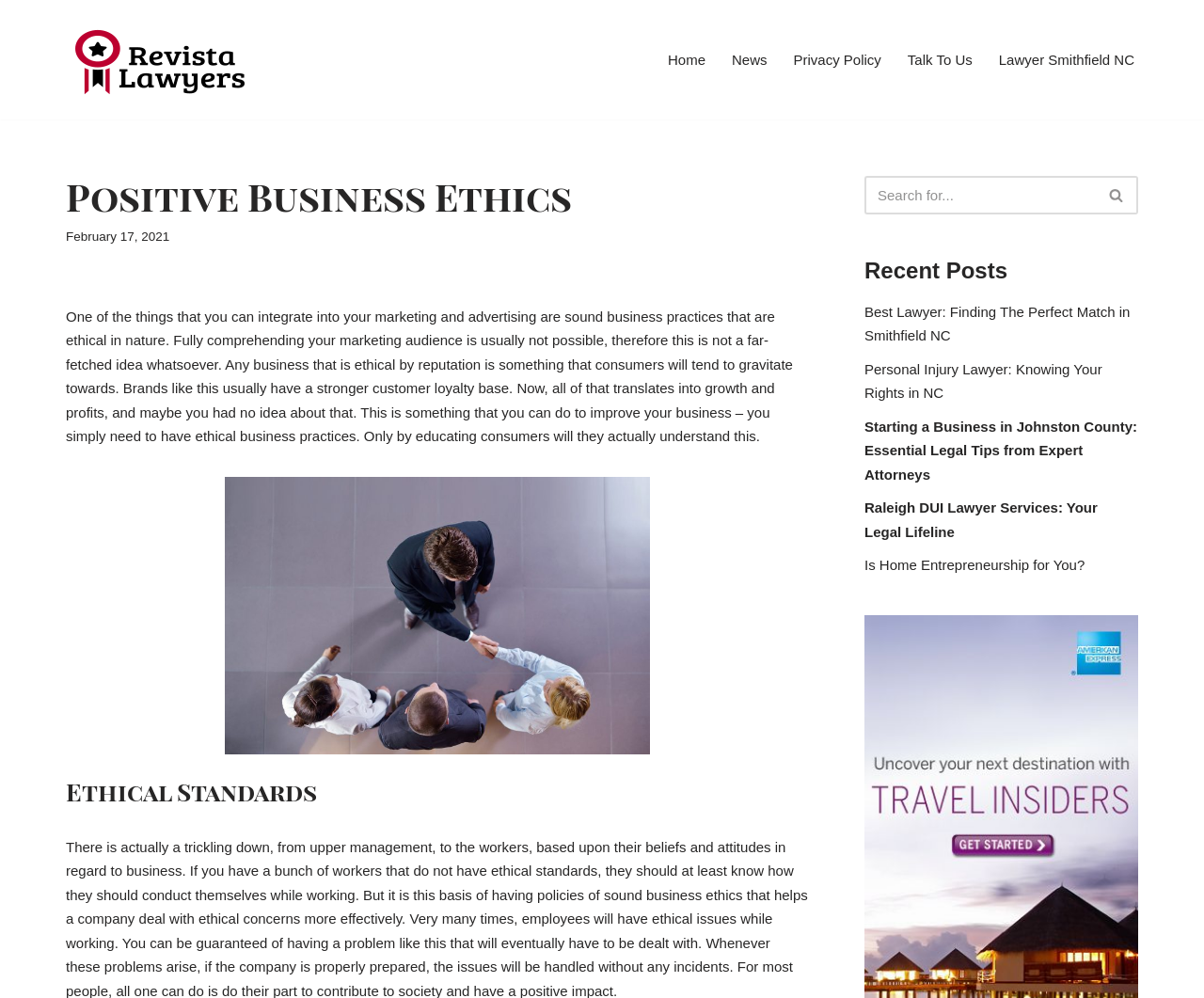Determine the bounding box coordinates of the section to be clicked to follow the instruction: "Learn about ethical standards". The coordinates should be given as four float numbers between 0 and 1, formatted as [left, top, right, bottom].

[0.055, 0.779, 0.671, 0.809]